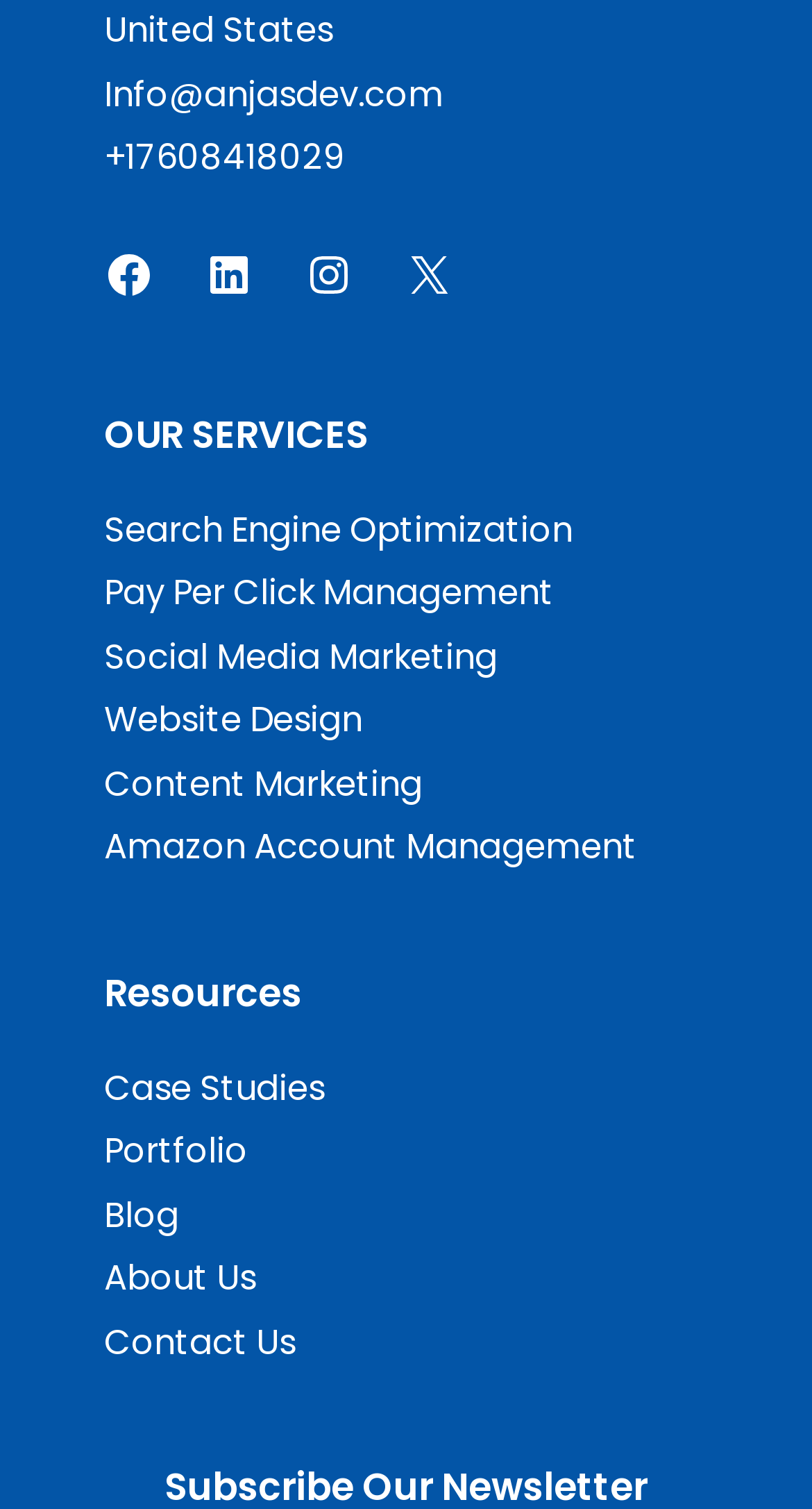Determine the bounding box for the HTML element described here: "Amazon Account Management". The coordinates should be given as [left, top, right, bottom] with each number being a float between 0 and 1.

[0.128, 0.545, 0.785, 0.577]